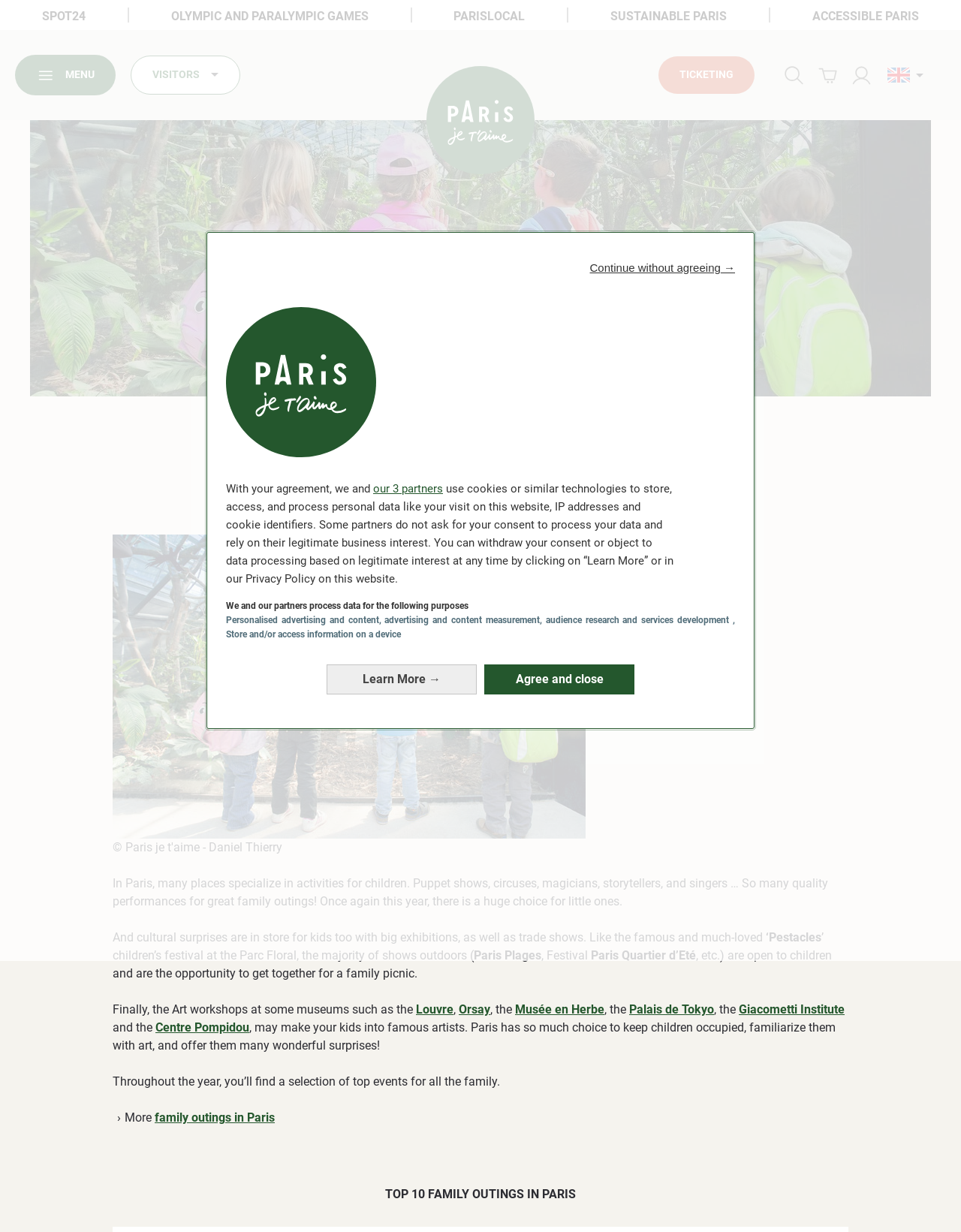Determine the bounding box coordinates for the clickable element required to fulfill the instruction: "Learn more about 'Events in Paris for children'". Provide the coordinates as four float numbers between 0 and 1, i.e., [left, top, right, bottom].

[0.117, 0.231, 0.883, 0.278]